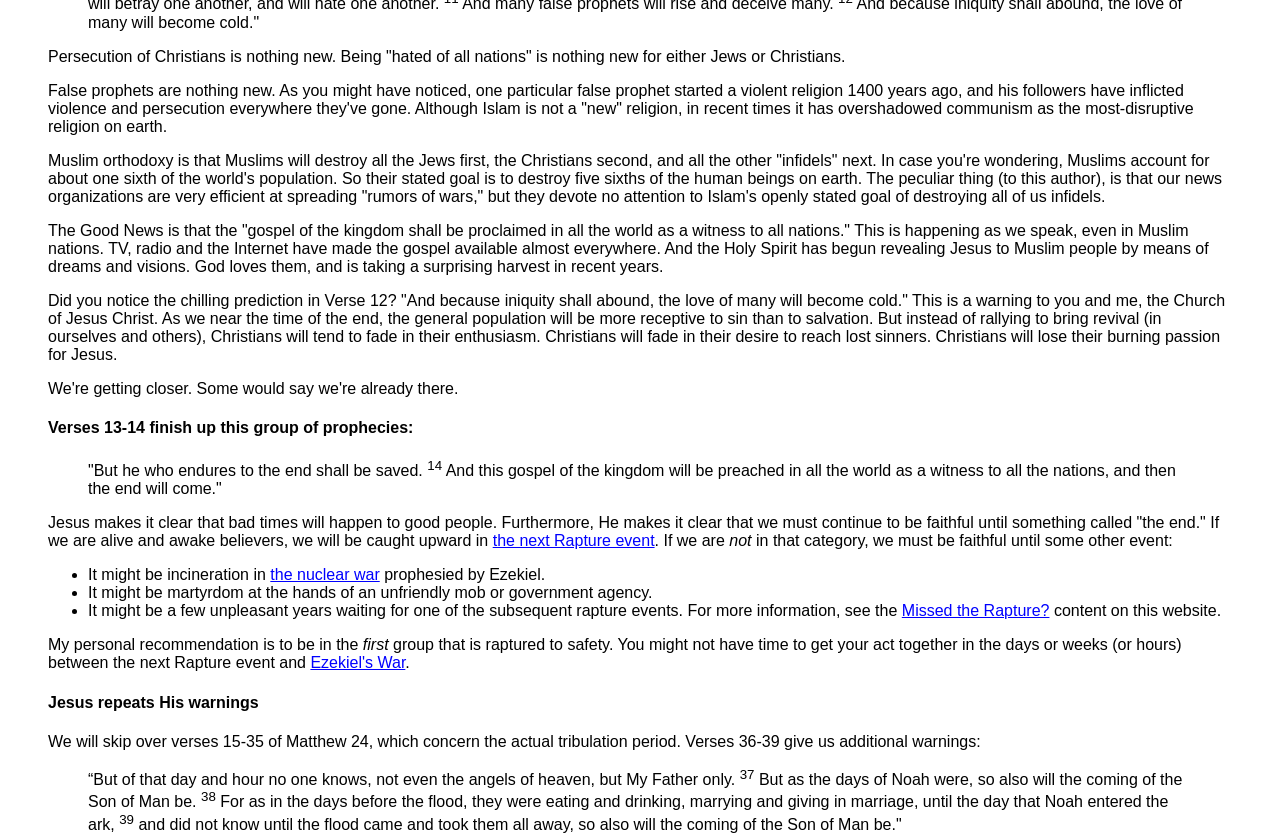Answer briefly with one word or phrase:
What is the goal of Muslims according to the text?

Destroy all infidels